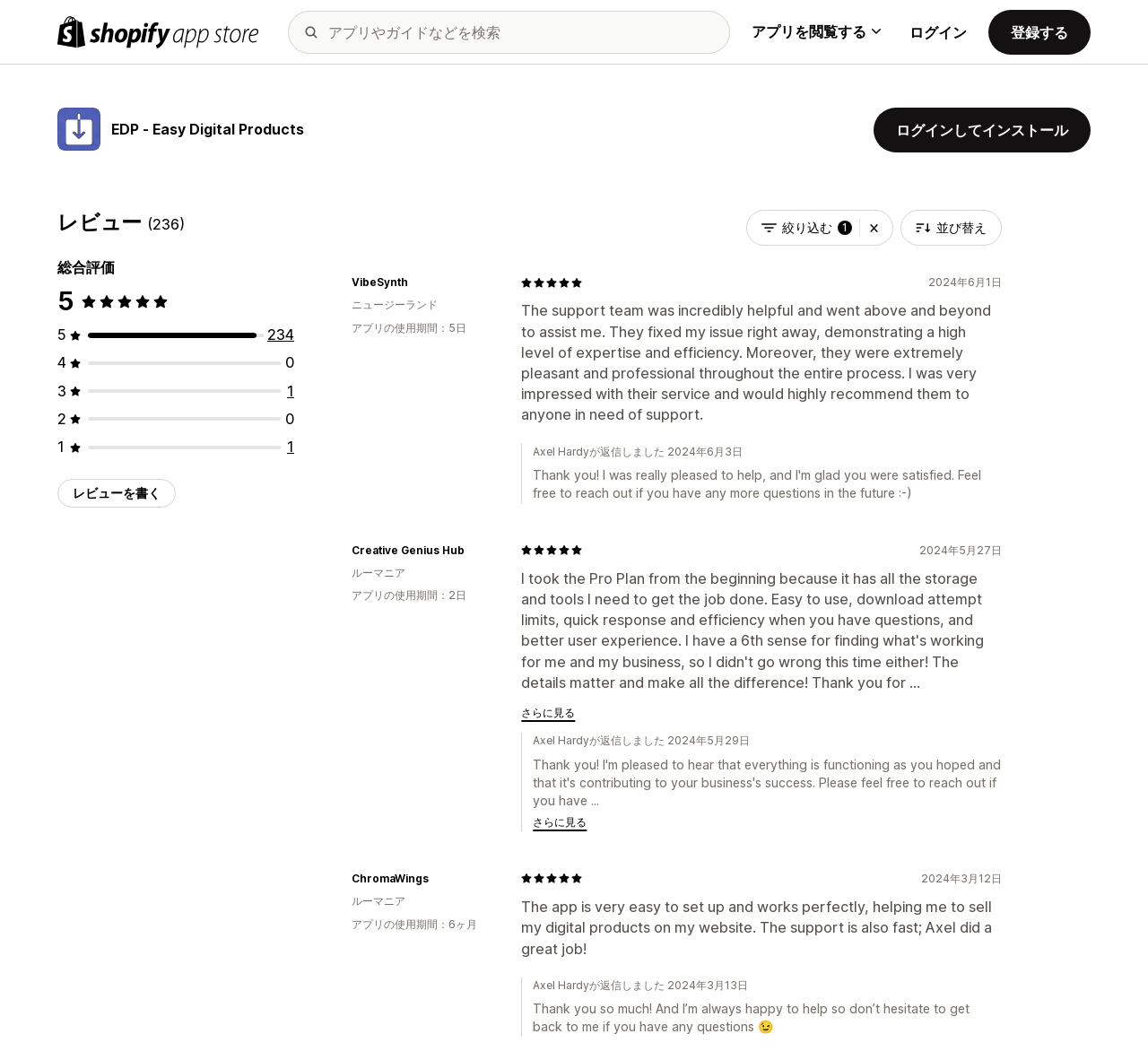Find the bounding box coordinates for the area you need to click to carry out the instruction: "Filter reviews". The coordinates should be four float numbers between 0 and 1, indicated as [left, top, right, bottom].

[0.65, 0.198, 0.778, 0.232]